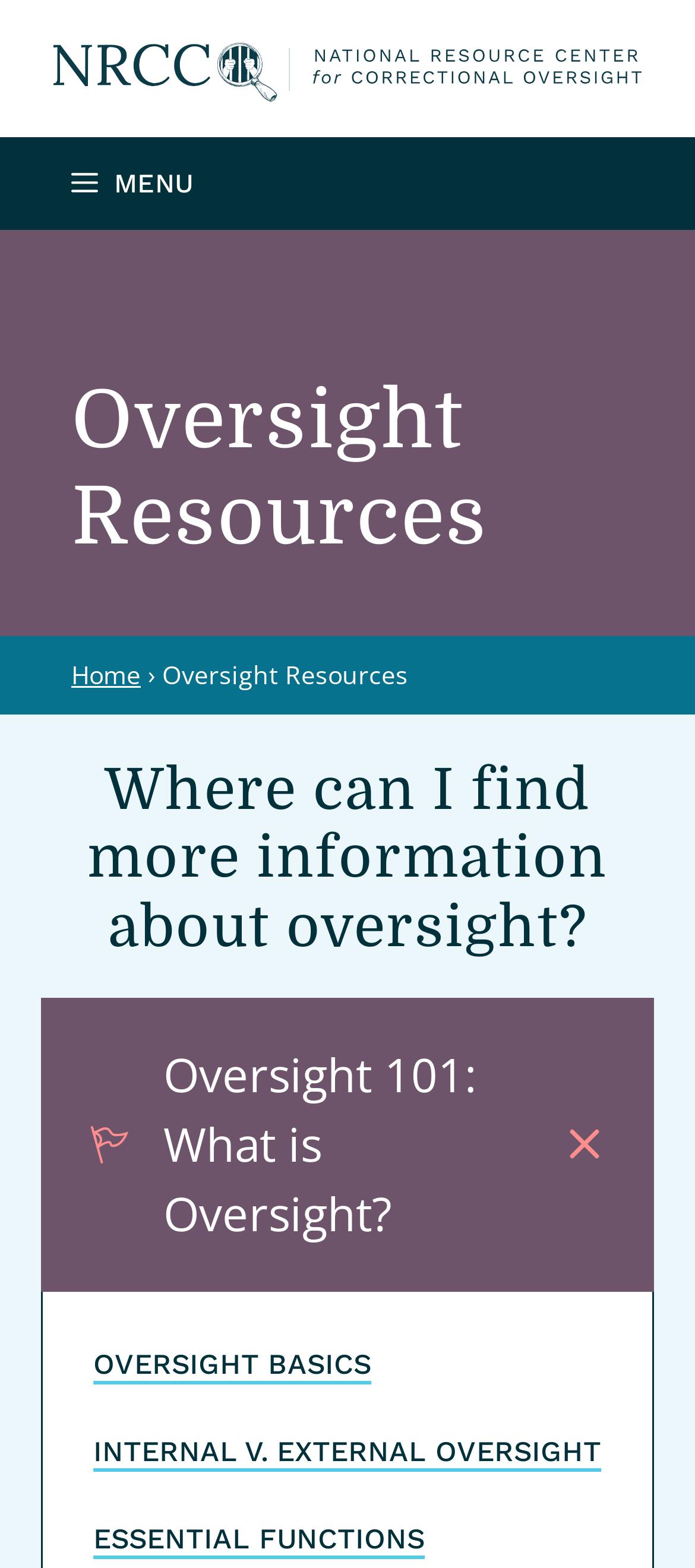Find the bounding box coordinates for the UI element that matches this description: "parent_node: Name * name="author"".

None